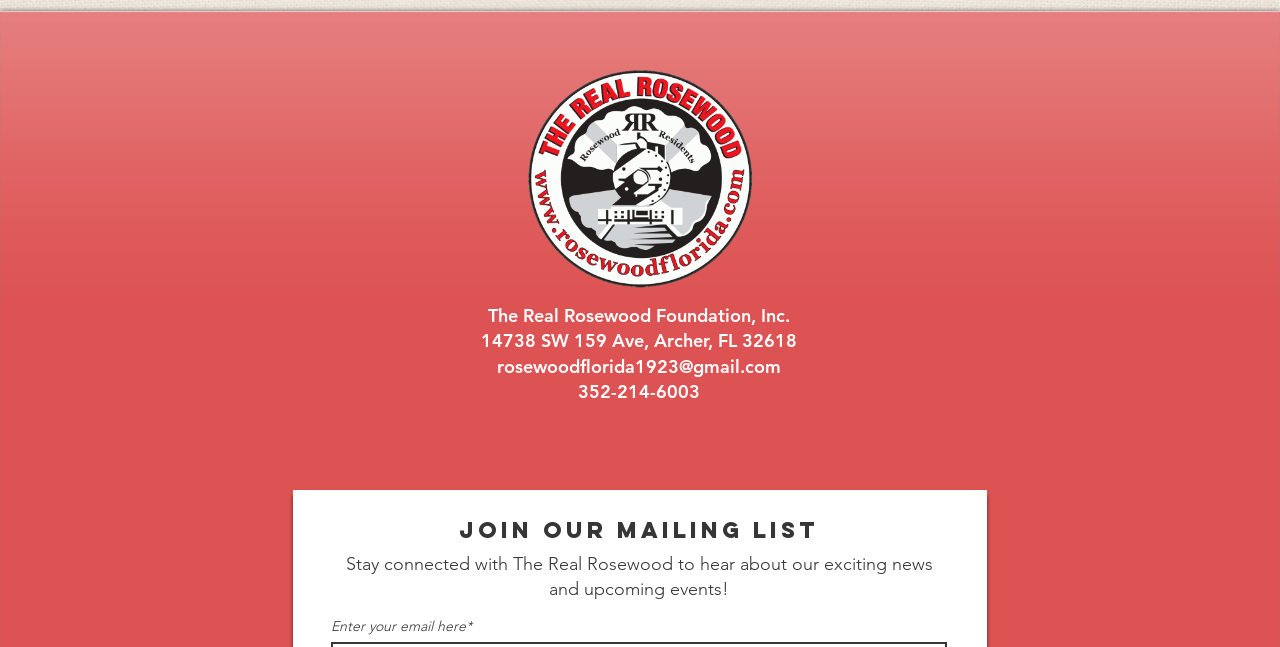Bounding box coordinates are specified in the format (top-left x, top-left y, bottom-right x, bottom-right y). All values are floating point numbers bounded between 0 and 1. Please provide the bounding box coordinate of the region this sentence describes: Add a Link

None